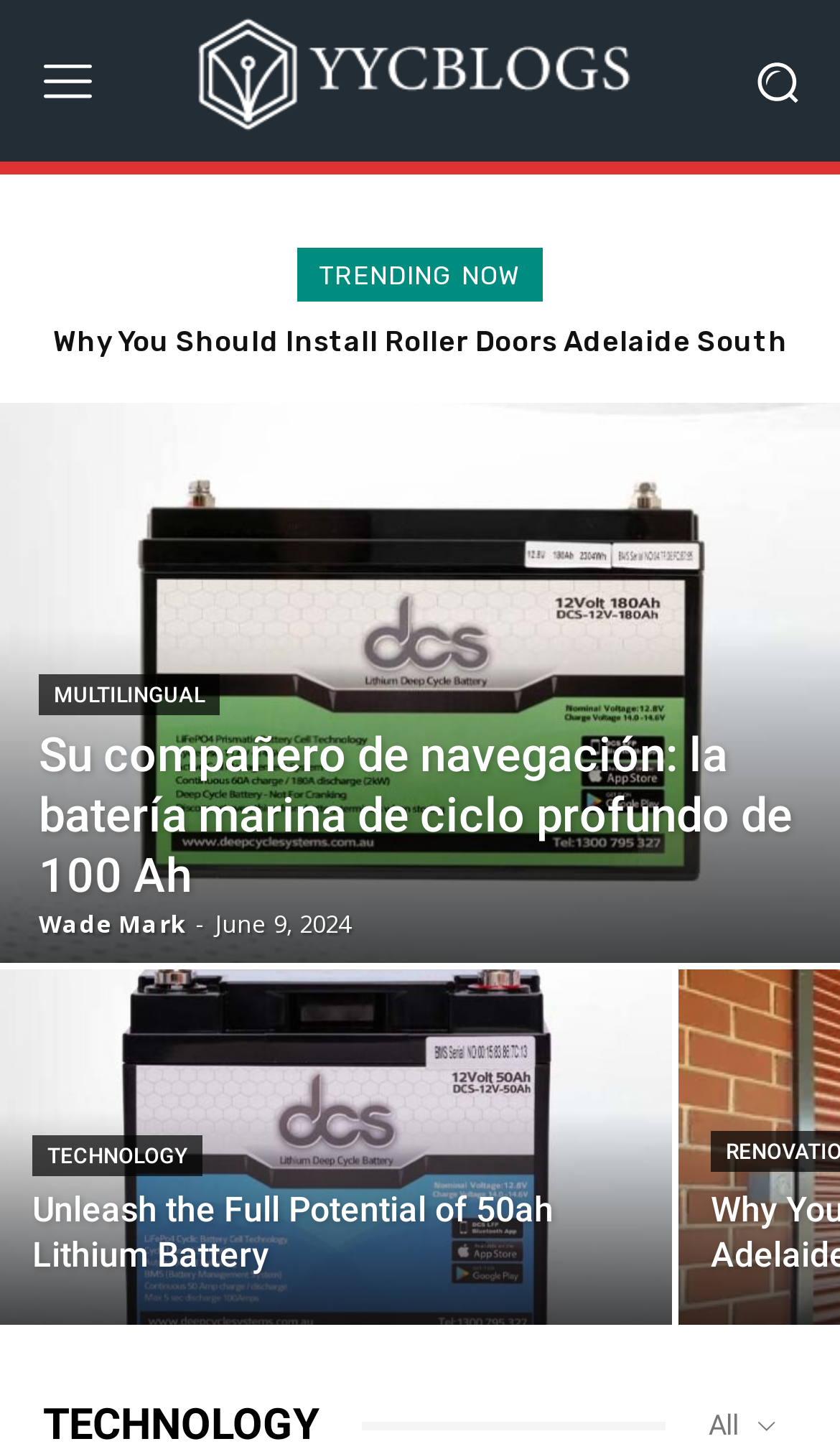Determine the bounding box coordinates of the target area to click to execute the following instruction: "Click the menu button."

[0.01, 0.016, 0.149, 0.097]